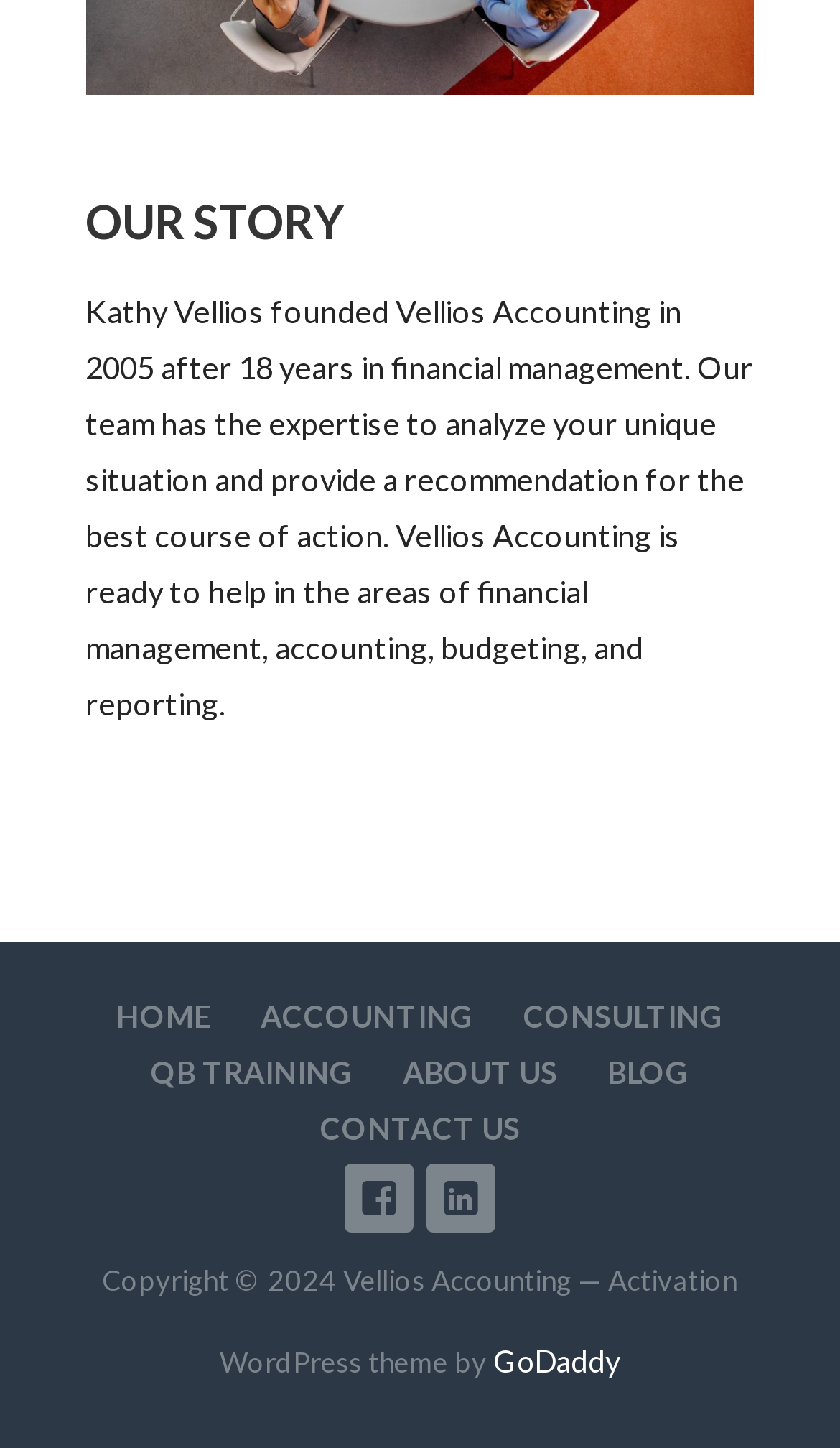What is the year of copyright for Vellios Accounting?
Refer to the screenshot and deliver a thorough answer to the question presented.

The answer can be found in the StaticText element with the text 'Copyright © 2024 Vellios Accounting — Activation WordPress theme by' at the bottom of the webpage.